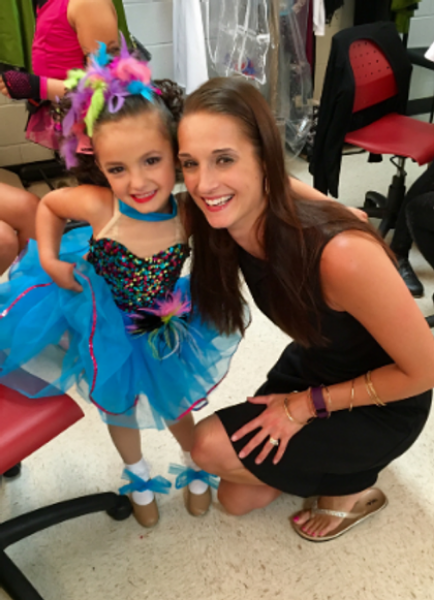What is visible in the background?
Look at the screenshot and provide an in-depth answer.

The background of the image features a lively backstage environment, with red chairs and dance attire visible, emphasizing the supportive atmosphere of the dance community at Haddonfield School of Dance.